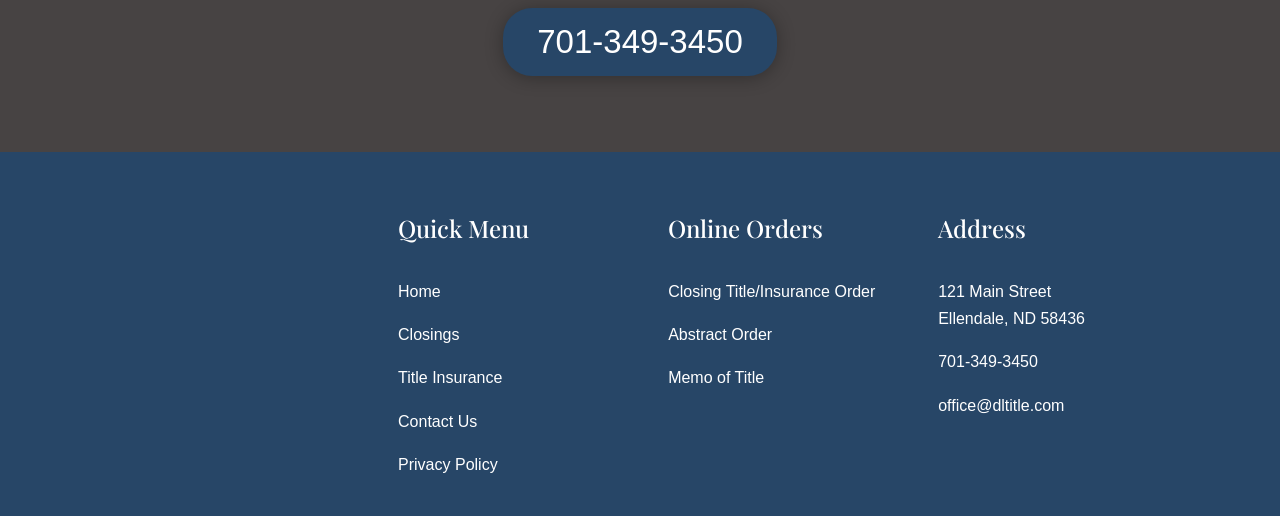Pinpoint the bounding box coordinates for the area that should be clicked to perform the following instruction: "Click the Home link".

[0.311, 0.549, 0.344, 0.581]